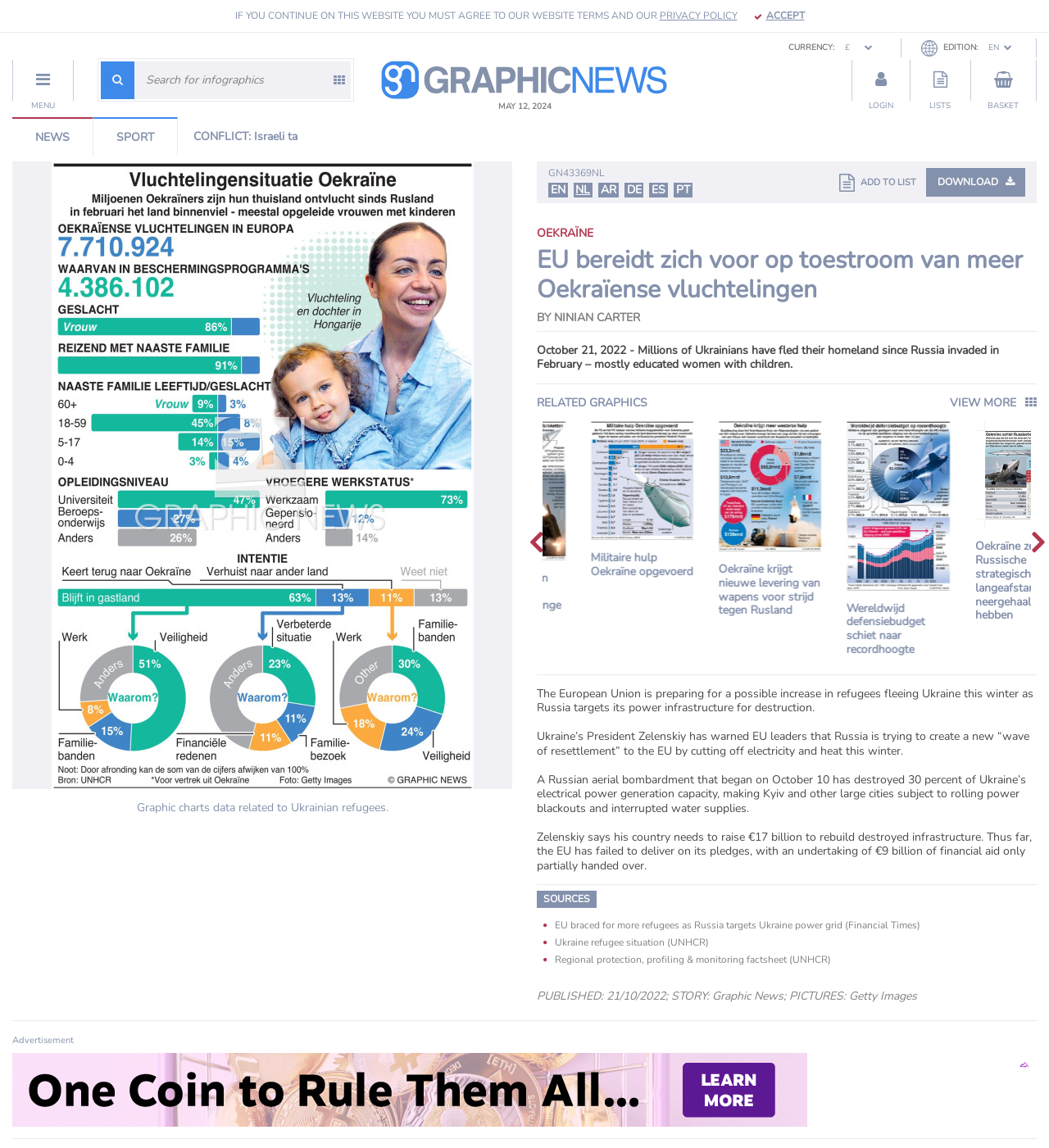Use a single word or phrase to answer the following:
What is the function of the 'DOWNLOAD' button?

To download the infographic